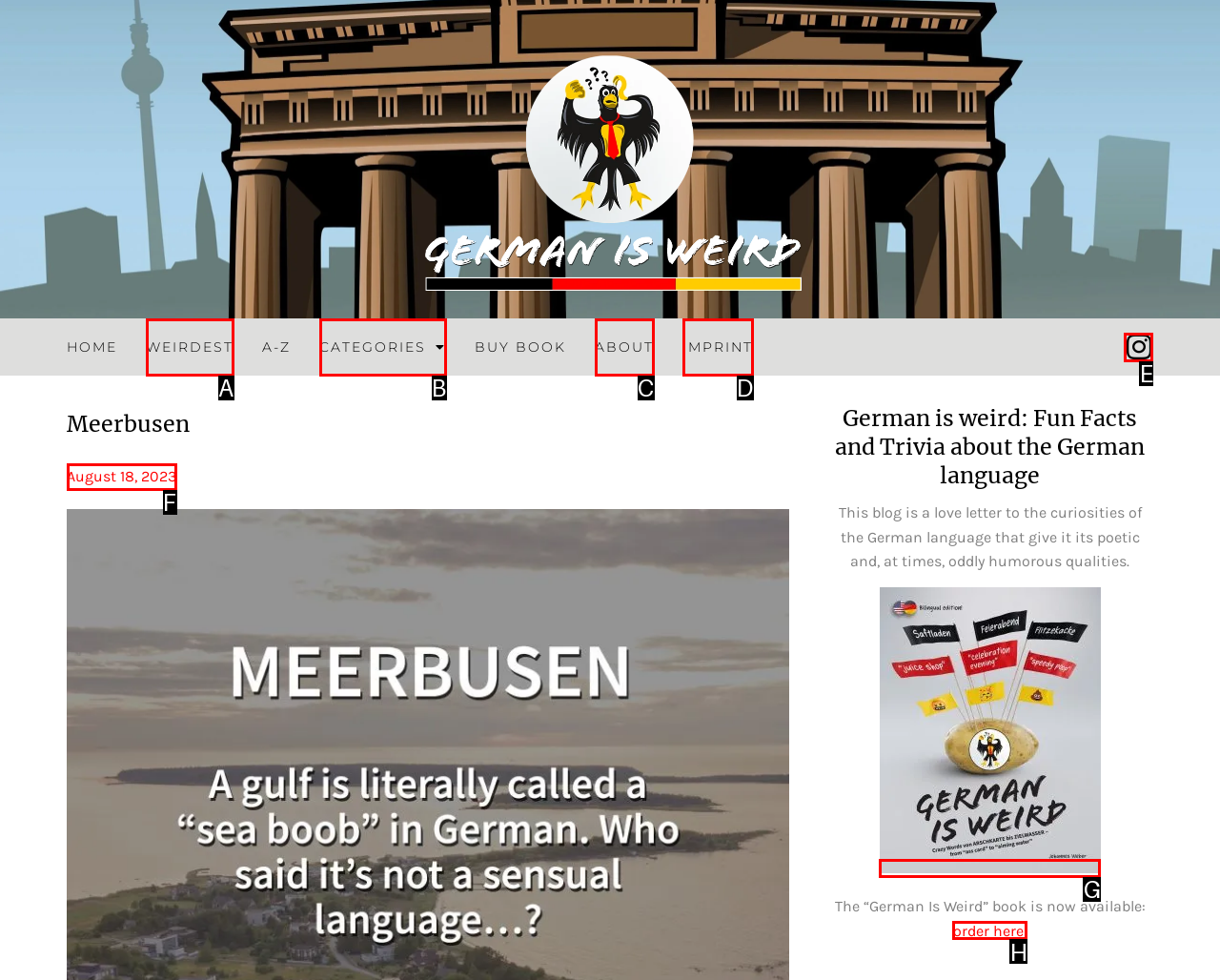Given the description: Imprint, select the HTML element that best matches it. Reply with the letter of your chosen option.

D